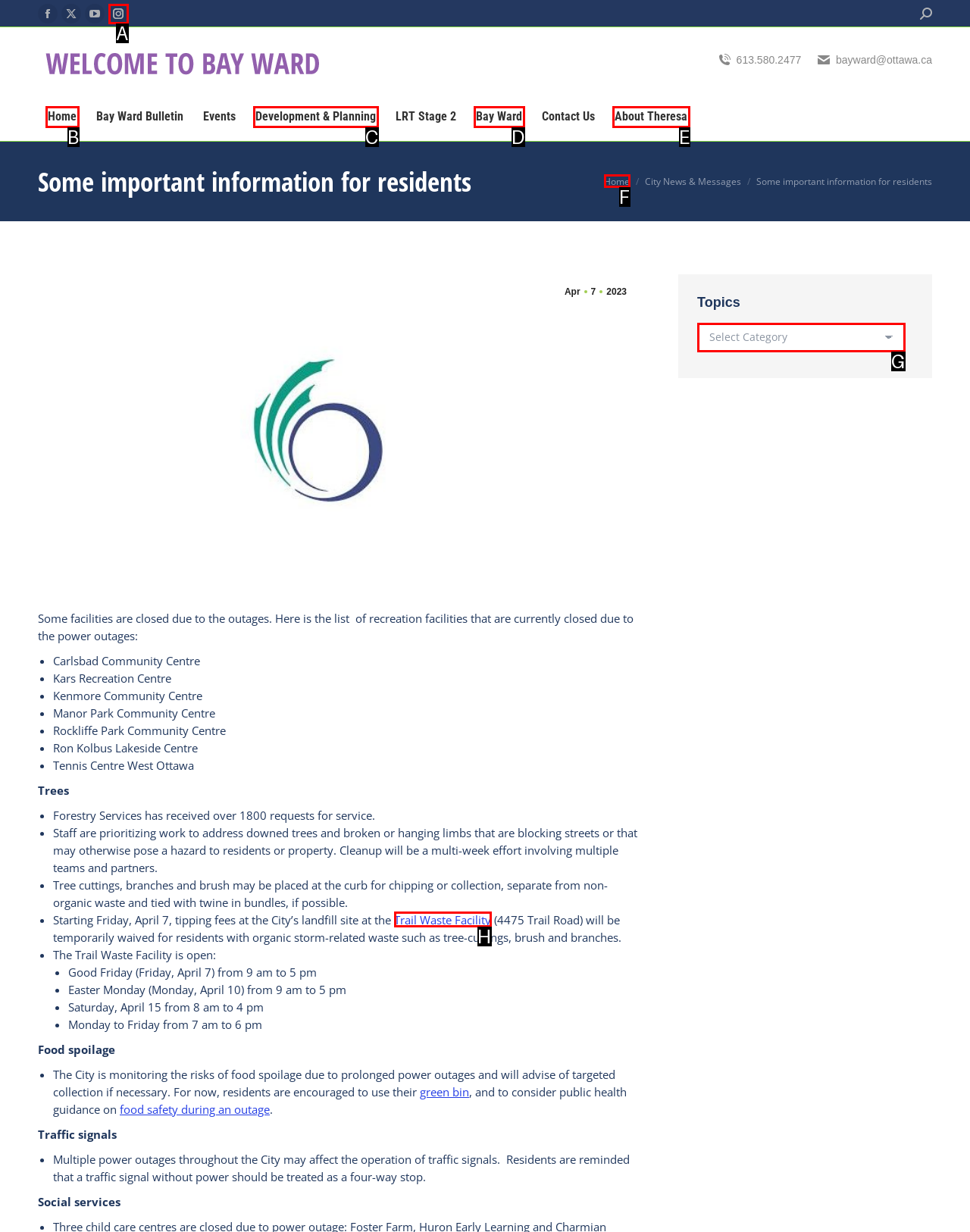Looking at the description: Bay Ward, identify which option is the best match and respond directly with the letter of that option.

D